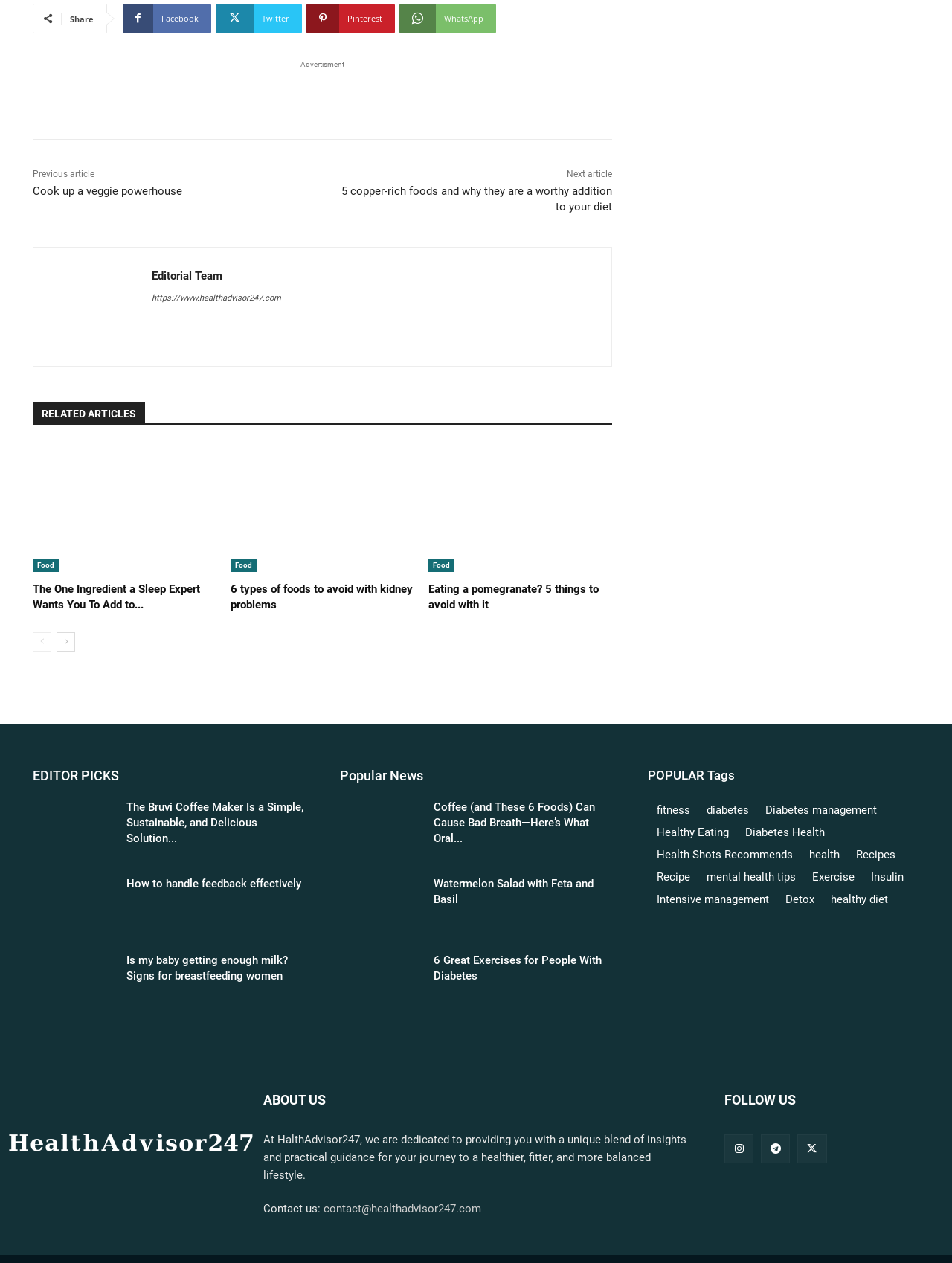Please determine the bounding box coordinates of the element to click in order to execute the following instruction: "View the next article". The coordinates should be four float numbers between 0 and 1, specified as [left, top, right, bottom].

[0.595, 0.134, 0.643, 0.142]